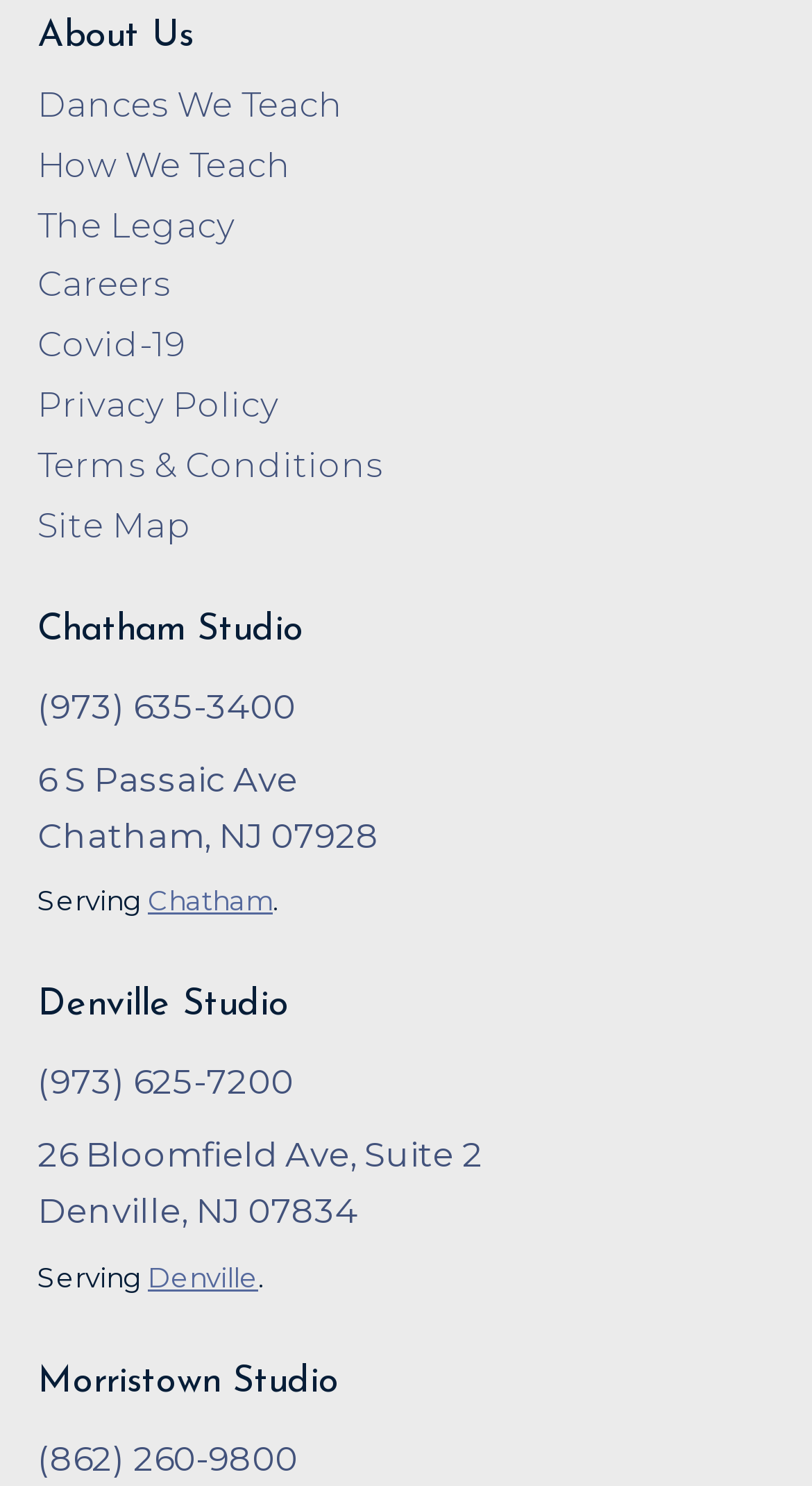Identify the bounding box coordinates of the region that should be clicked to execute the following instruction: "View Covid-19 information".

[0.046, 0.218, 0.228, 0.246]